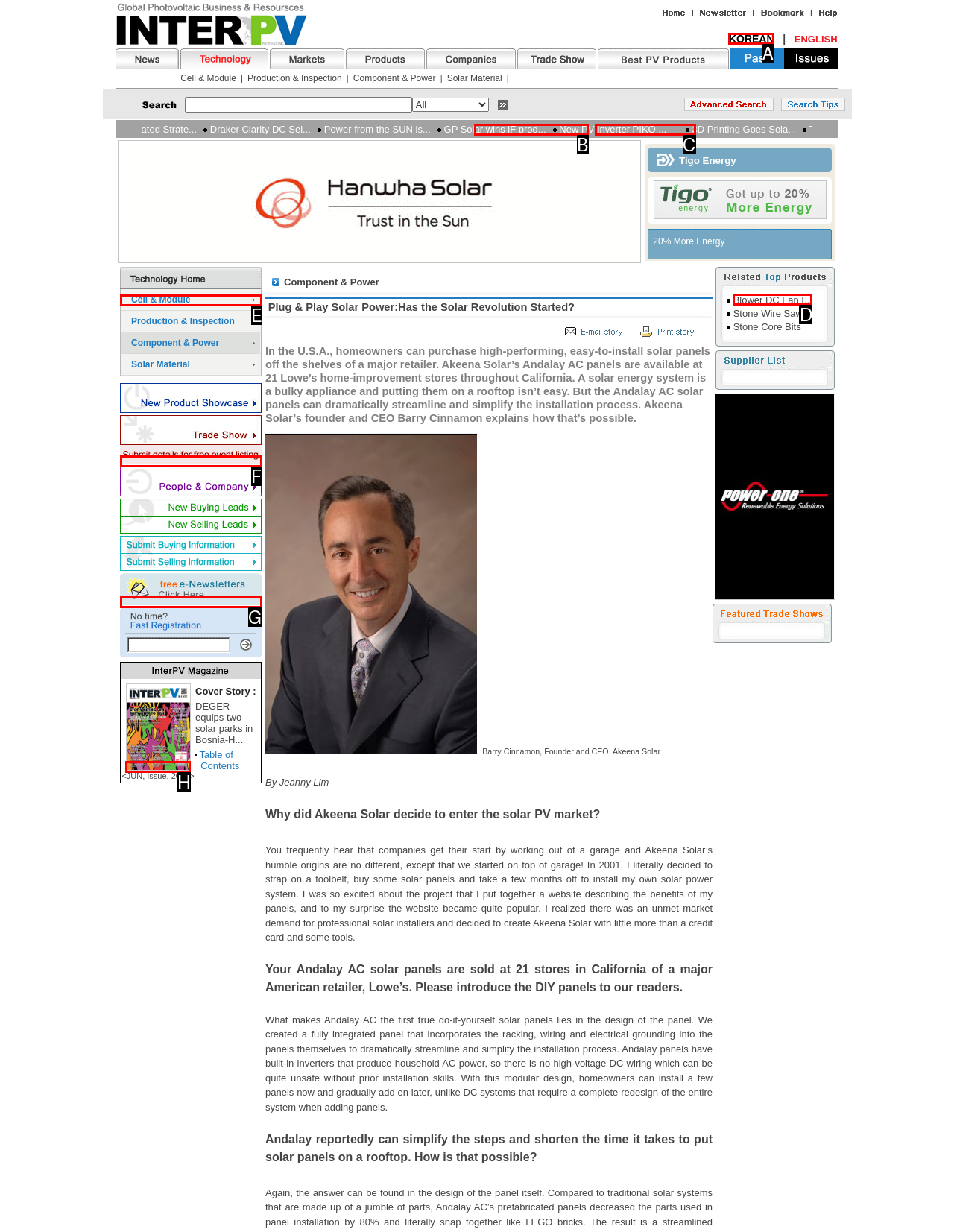Determine which option should be clicked to carry out this task: Click the KOREAN link
State the letter of the correct choice from the provided options.

A